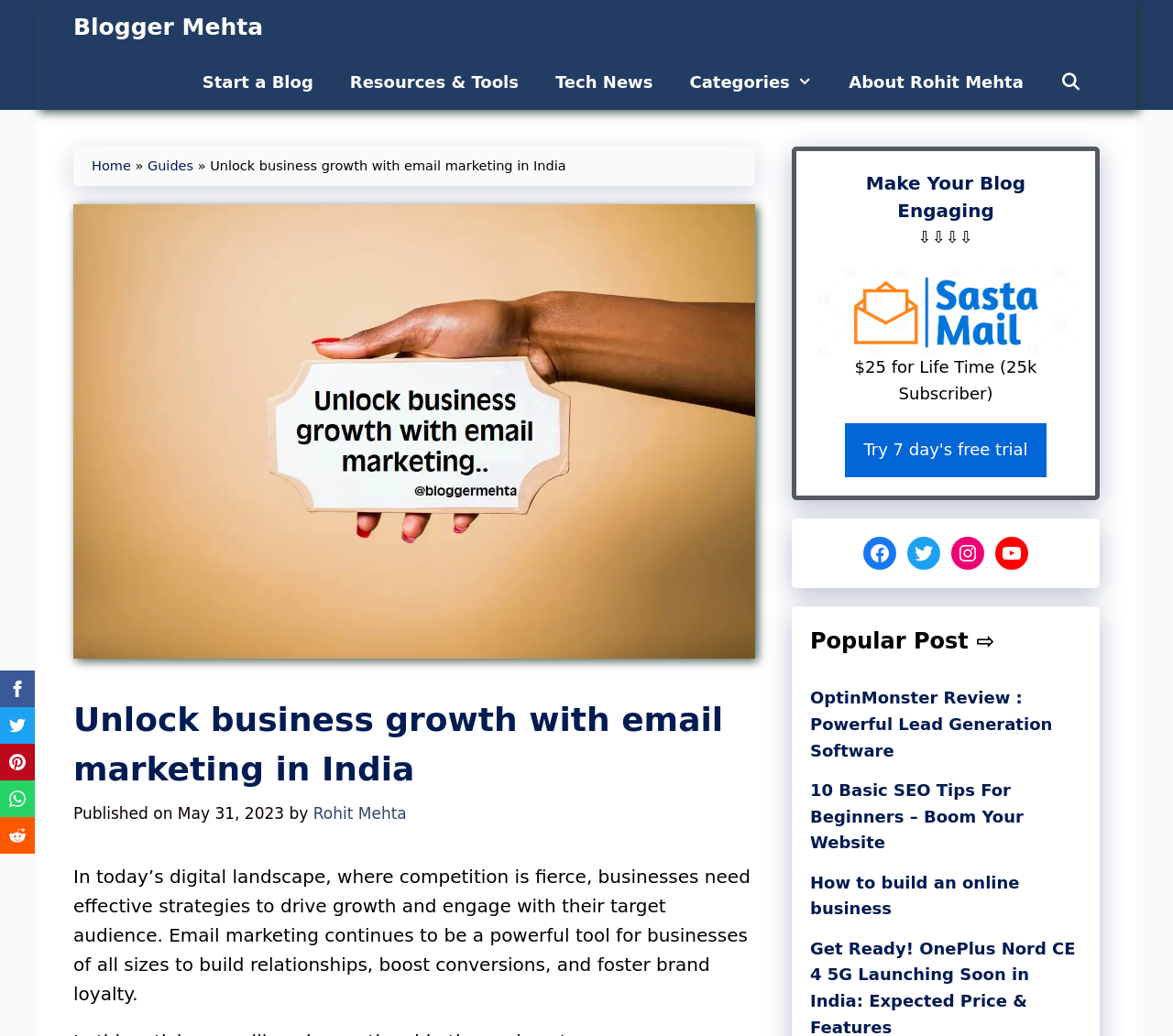What is the price of the Sasta Mail email marketing tool?
Refer to the image and provide a concise answer in one word or phrase.

$25